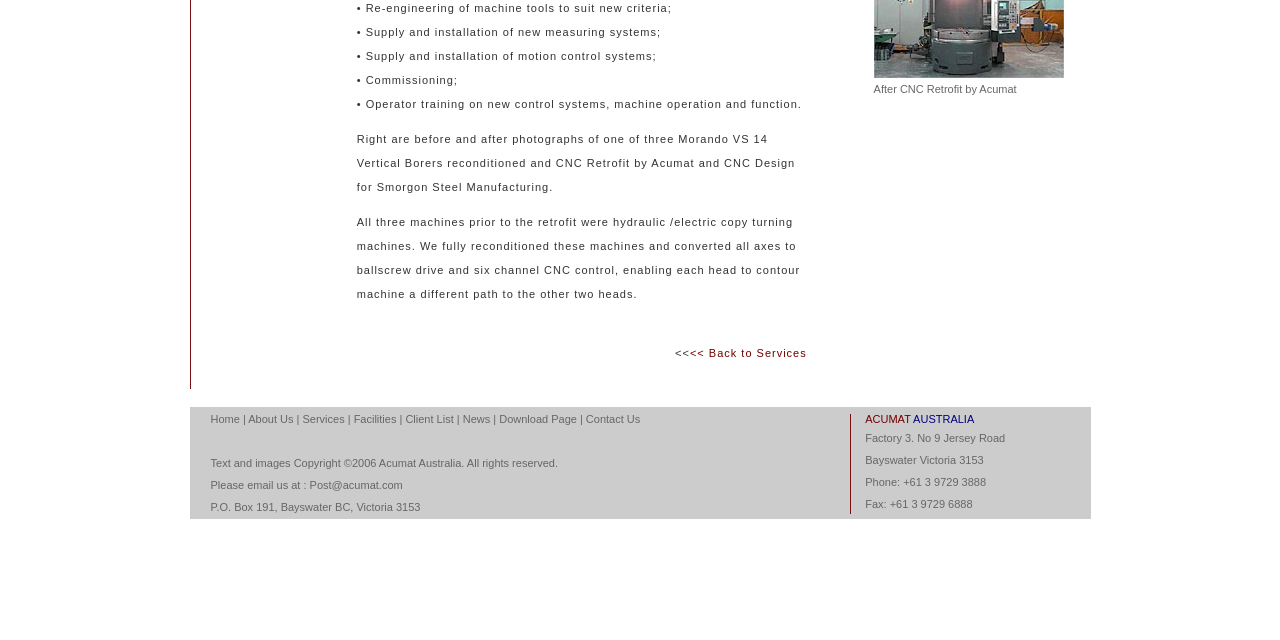Locate the bounding box of the UI element described by: "Contact Us" in the given webpage screenshot.

[0.458, 0.645, 0.5, 0.664]